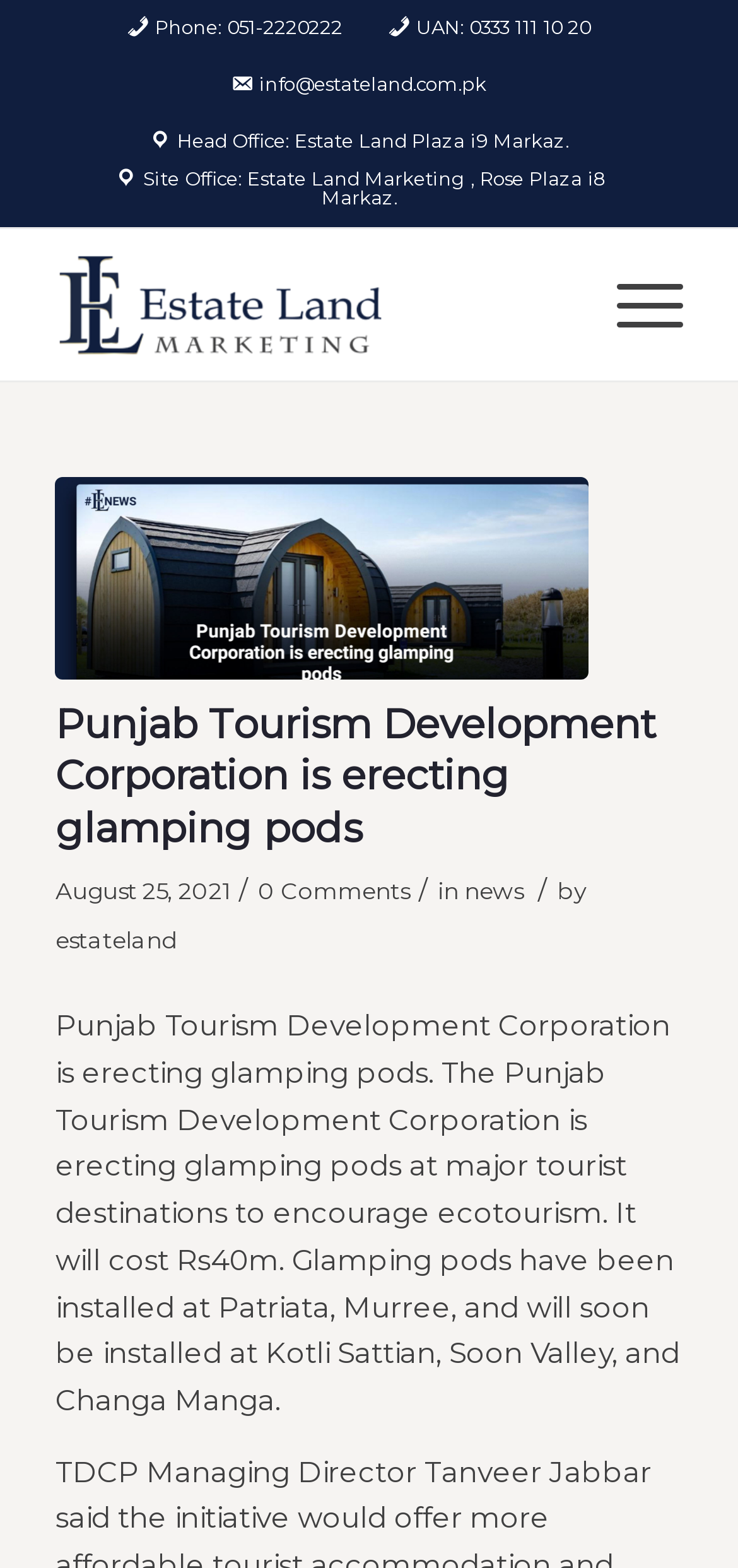Where is the Head Office of Estate Land located?
Give a thorough and detailed response to the question.

The address of the Head Office of Estate Land can be found in the contact information section, which states 'Head Office: Estate Land Plaza i9 Markaz'.